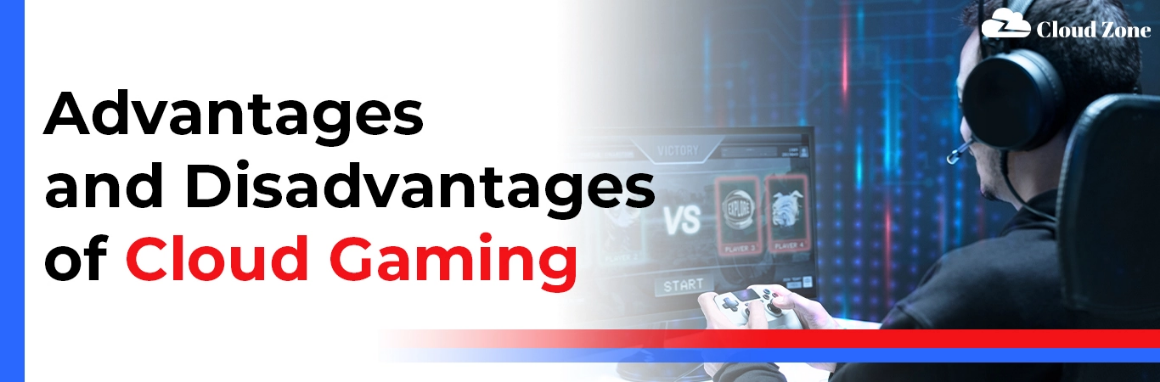Give a thorough and detailed caption for the image.

The image titled "Advantages and Disadvantages of Cloud Gaming" prominently features a gamer engaged in a thrilling session, holding a controller and wearing headphones, fully immersed in the action on the screen. The backdrop displays a vivid gaming interface, showcasing a competition with multiple players. 

The design blends modern aesthetics with vibrant colors, featuring bold text that clearly identifies the topic at hand. The left side of the image is marked by a blue border, elegantly contrasting with the dynamic content on the screen, while the right side includes the "Cloud Zone" logo, emphasizing the platform this discussion is associated with. This visual effectively encapsulates the essence of cloud gaming, inviting viewers to explore its multifaceted aspects as they delve into the article.